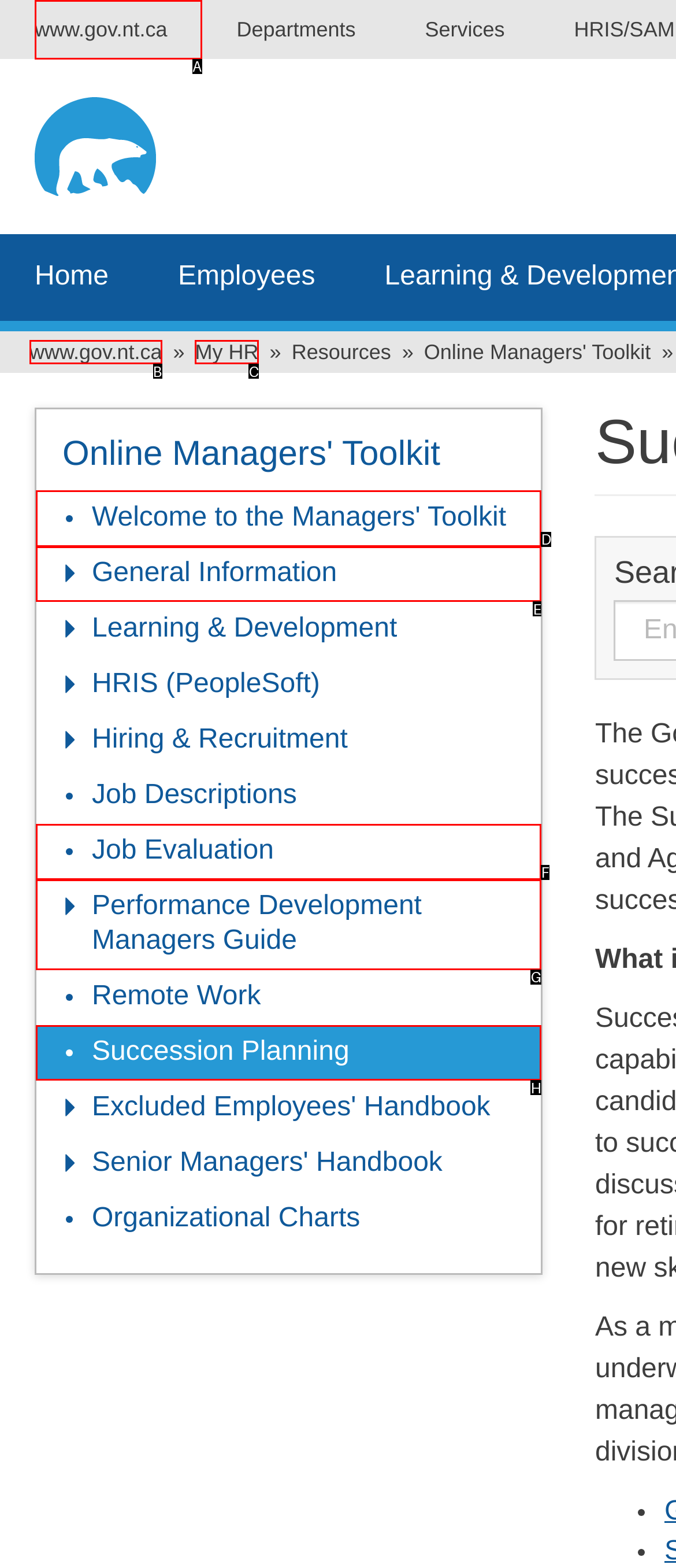Identify the HTML element that corresponds to the description: Welcome to the Managers' Toolkit Provide the letter of the correct option directly.

D